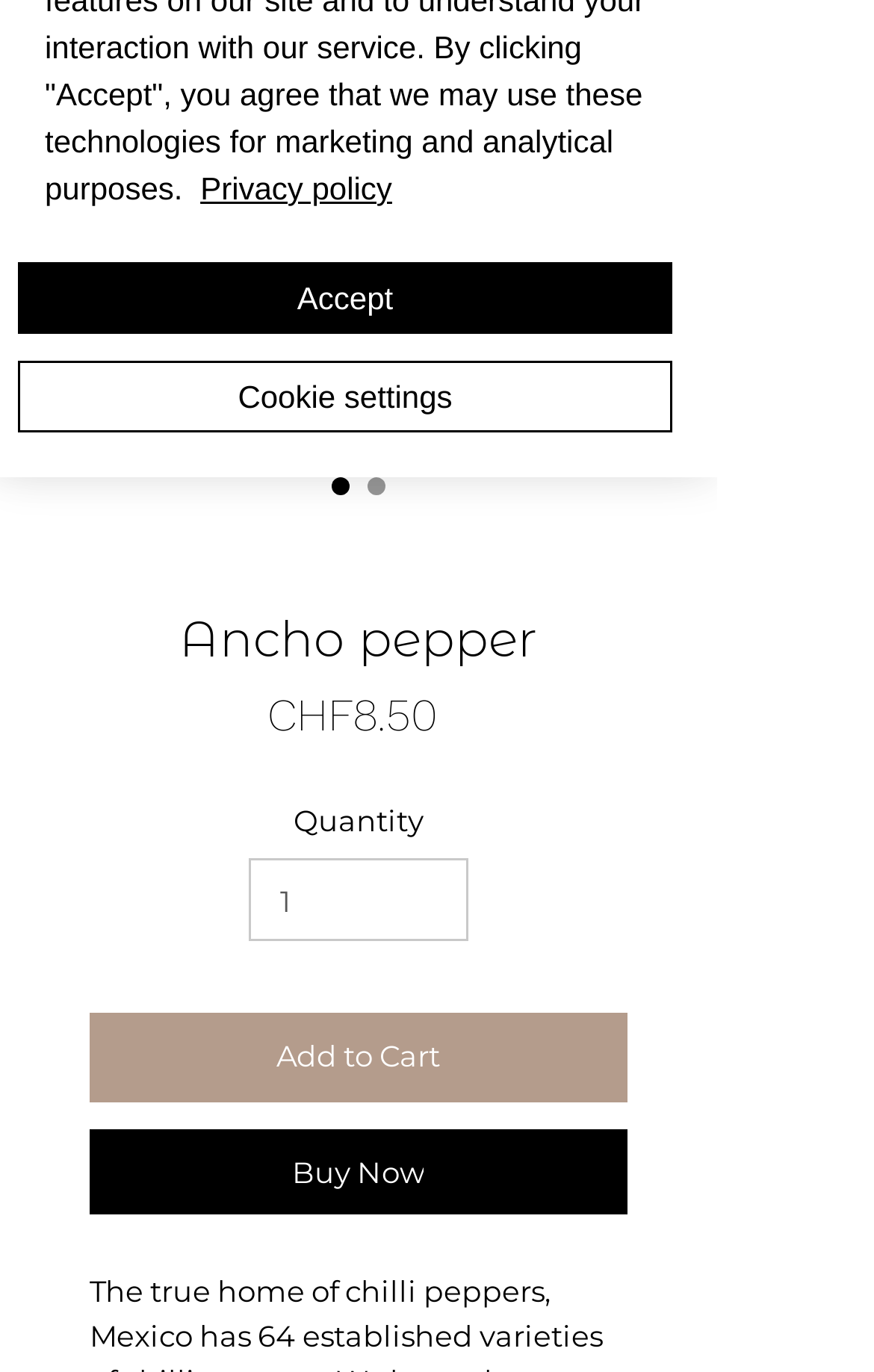Identify the bounding box coordinates for the UI element described as: "input value="1" aria-label="Quantity" value="1"".

[0.284, 0.625, 0.536, 0.687]